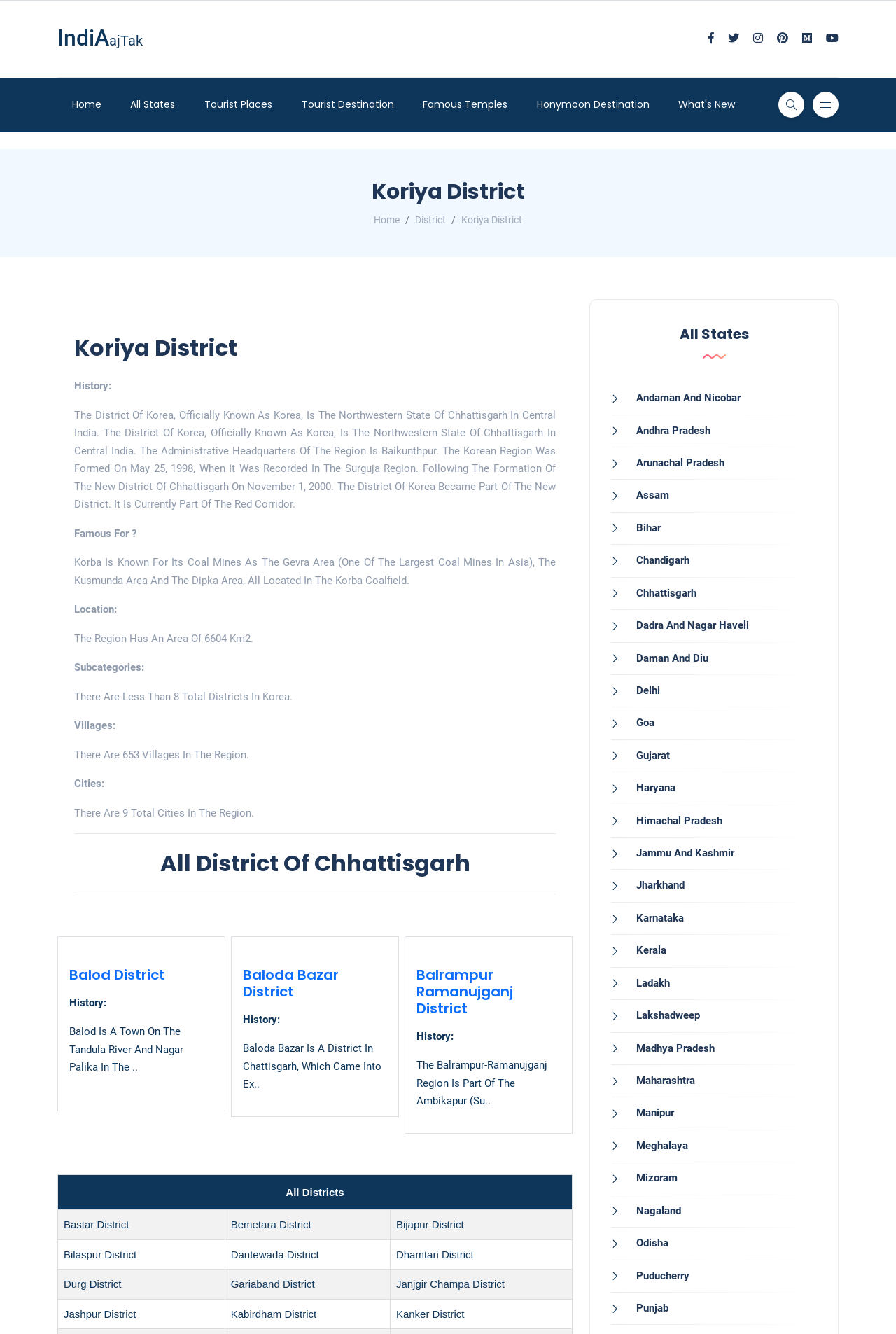For the element described, predict the bounding box coordinates as (top-left x, top-left y, bottom-right x, bottom-right y). All values should be between 0 and 1. Element description: Mizoram

[0.682, 0.878, 0.756, 0.888]